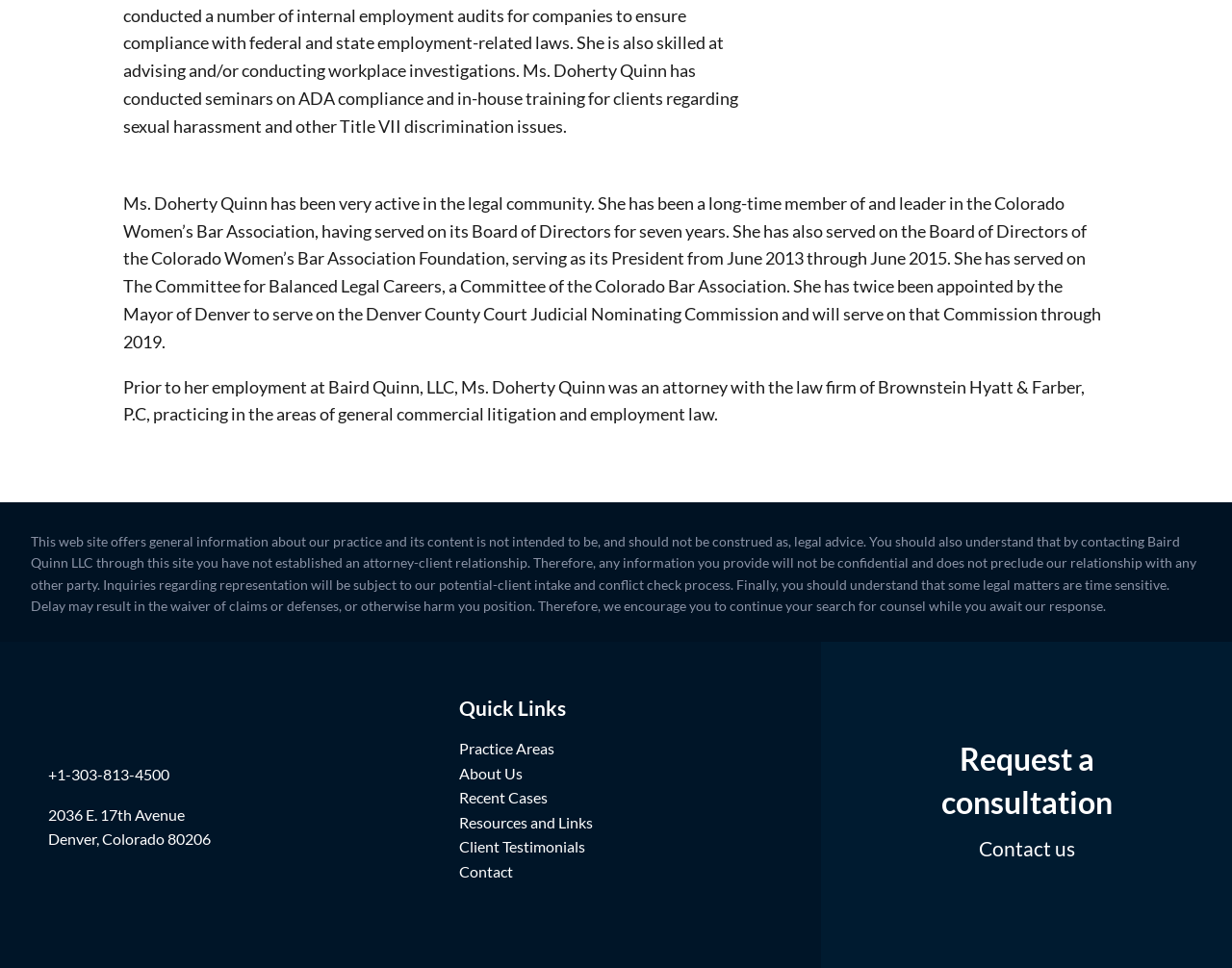Identify the bounding box coordinates of the region that should be clicked to execute the following instruction: "Call the office".

[0.039, 0.79, 0.138, 0.809]